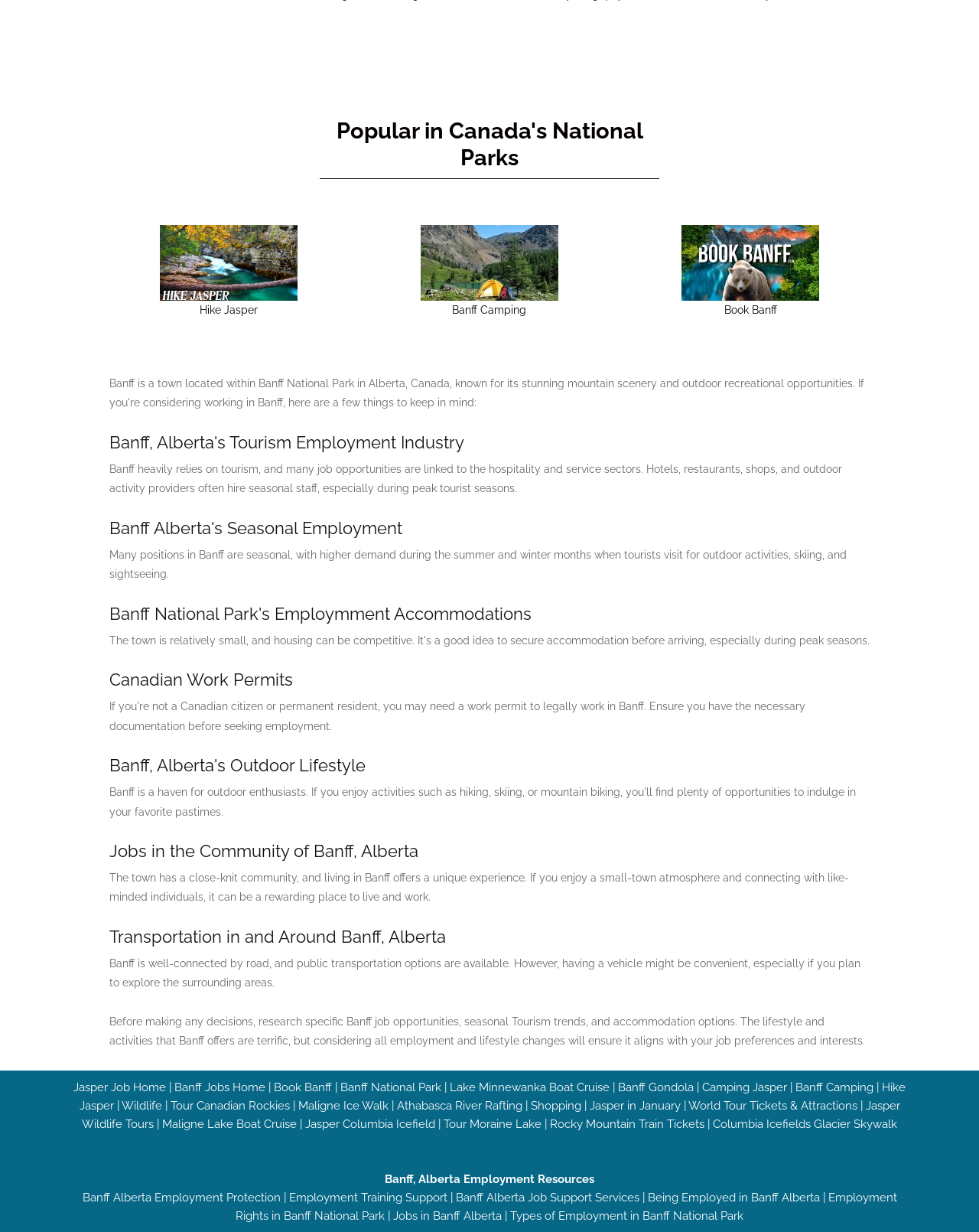Determine the bounding box coordinates of the clickable element to complete this instruction: "Learn about Canadian Work Permits". Provide the coordinates in the format of four float numbers between 0 and 1, [left, top, right, bottom].

[0.112, 0.544, 0.888, 0.566]